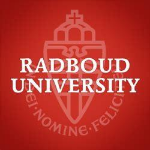What is displayed prominently across the center?
Respond to the question with a well-detailed and thorough answer.

The caption states that in bold white text, 'RADBOUD UNIVERSITY' is displayed prominently across the center, conveying the institution's identity.